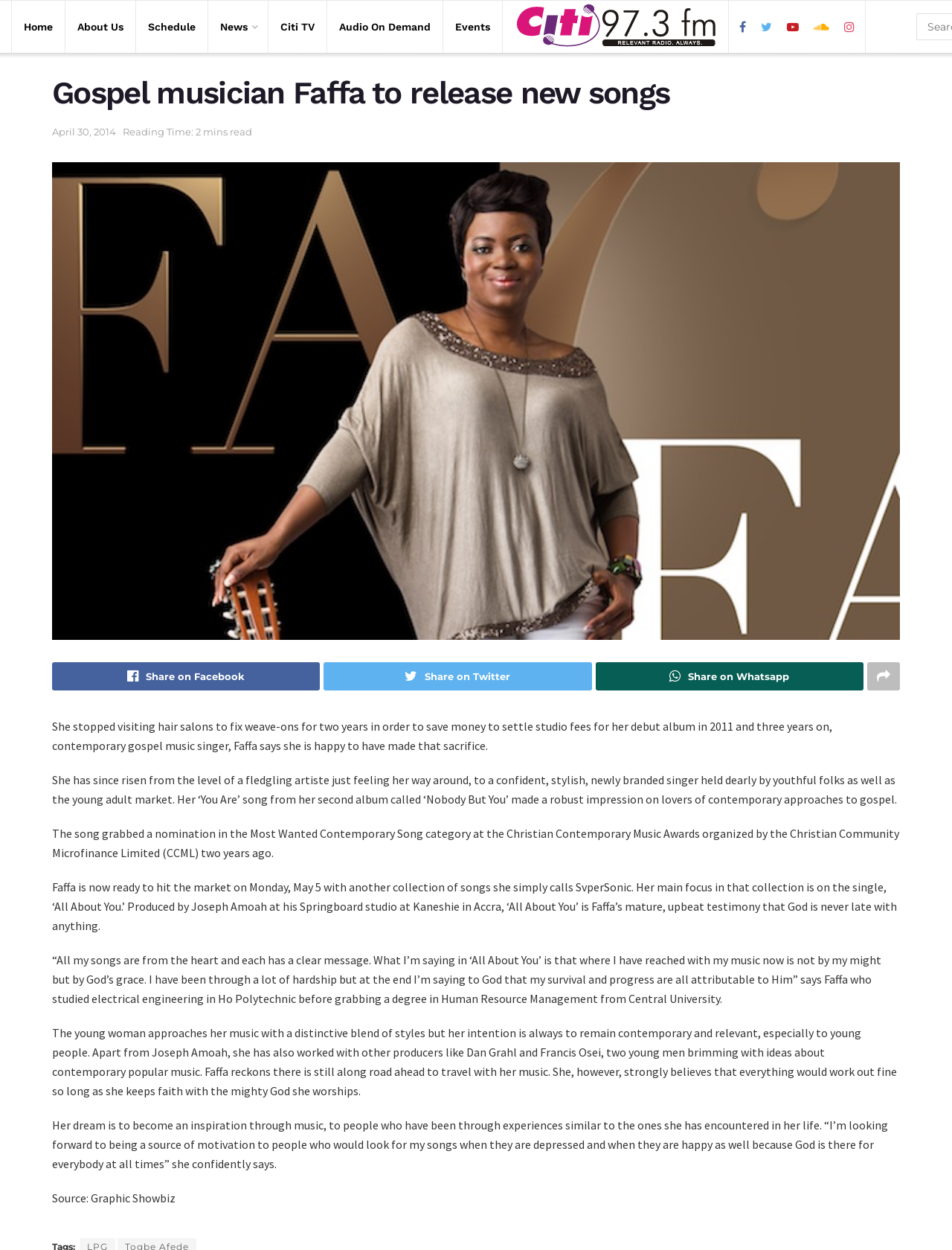Kindly determine the bounding box coordinates for the area that needs to be clicked to execute this instruction: "Click the 'Home' link".

[0.025, 0.013, 0.055, 0.03]